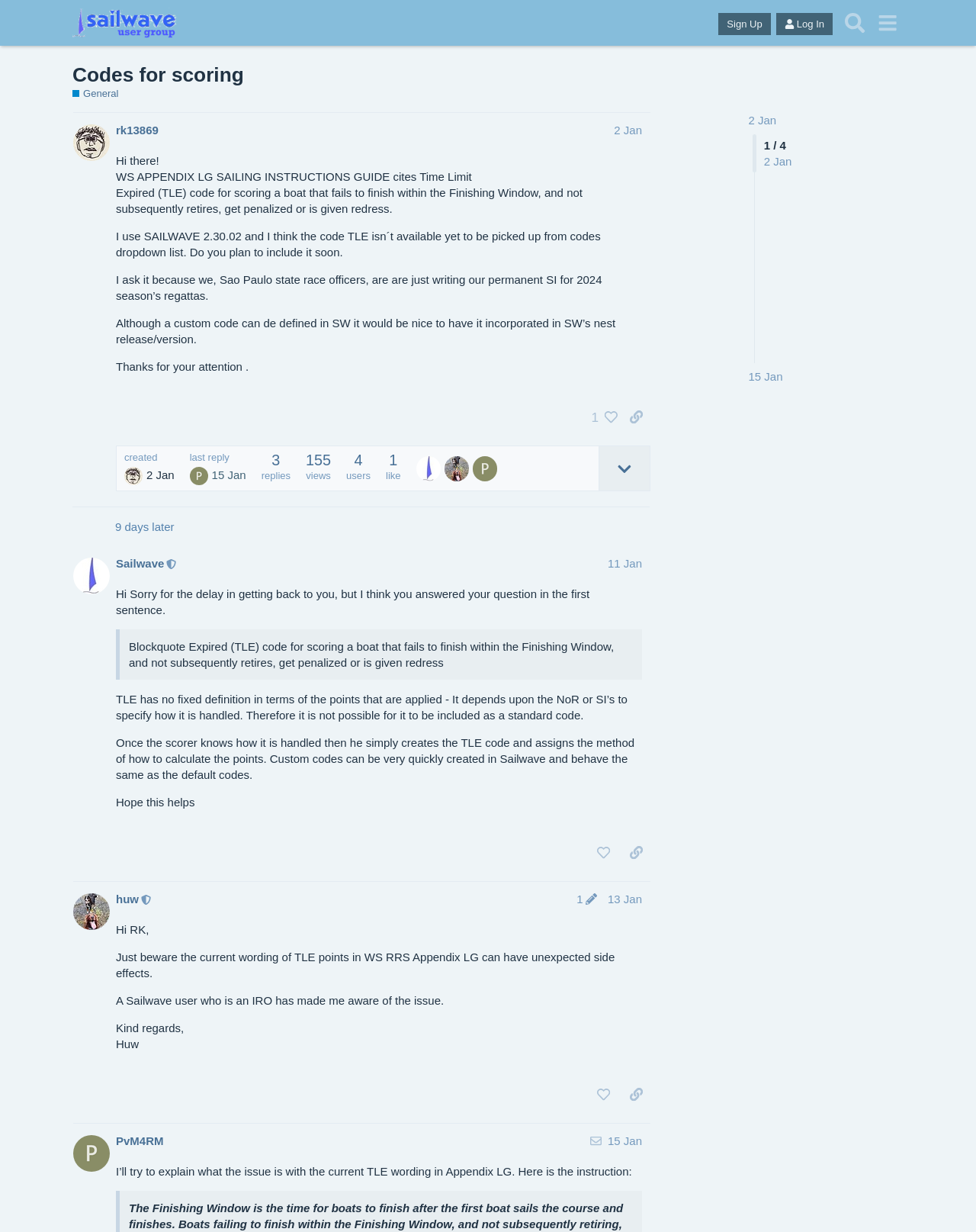What is the username of the person who started the discussion?
Respond to the question with a well-detailed and thorough answer.

I found the username 'rk13869' mentioned in the first post, which is labeled as 'post #1 by @rk13869', indicating that the person who started the discussion is rk13869.